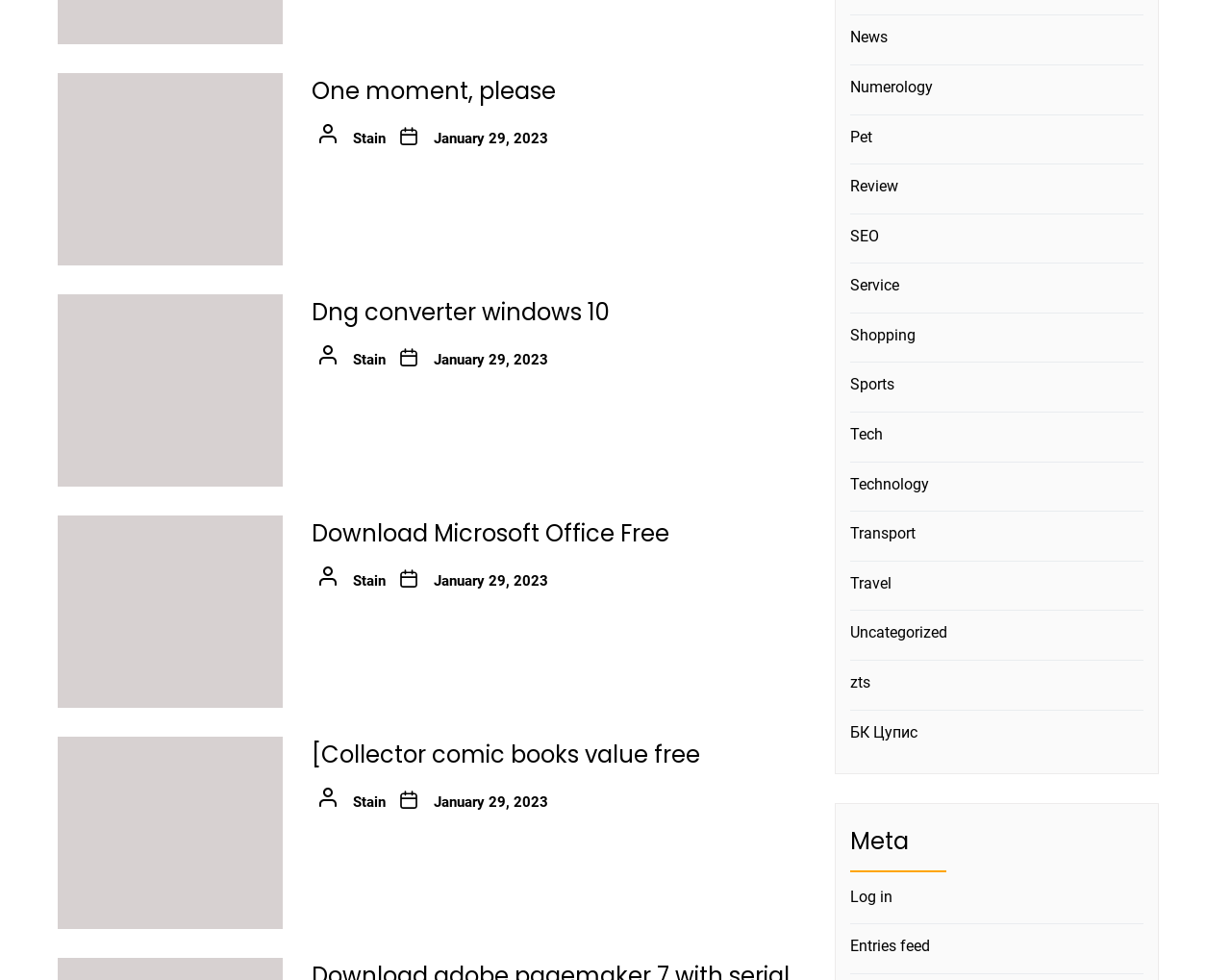Determine the bounding box coordinates for the area that should be clicked to carry out the following instruction: "Click on 'Download Microsoft Office Free'".

[0.047, 0.526, 0.23, 0.722]